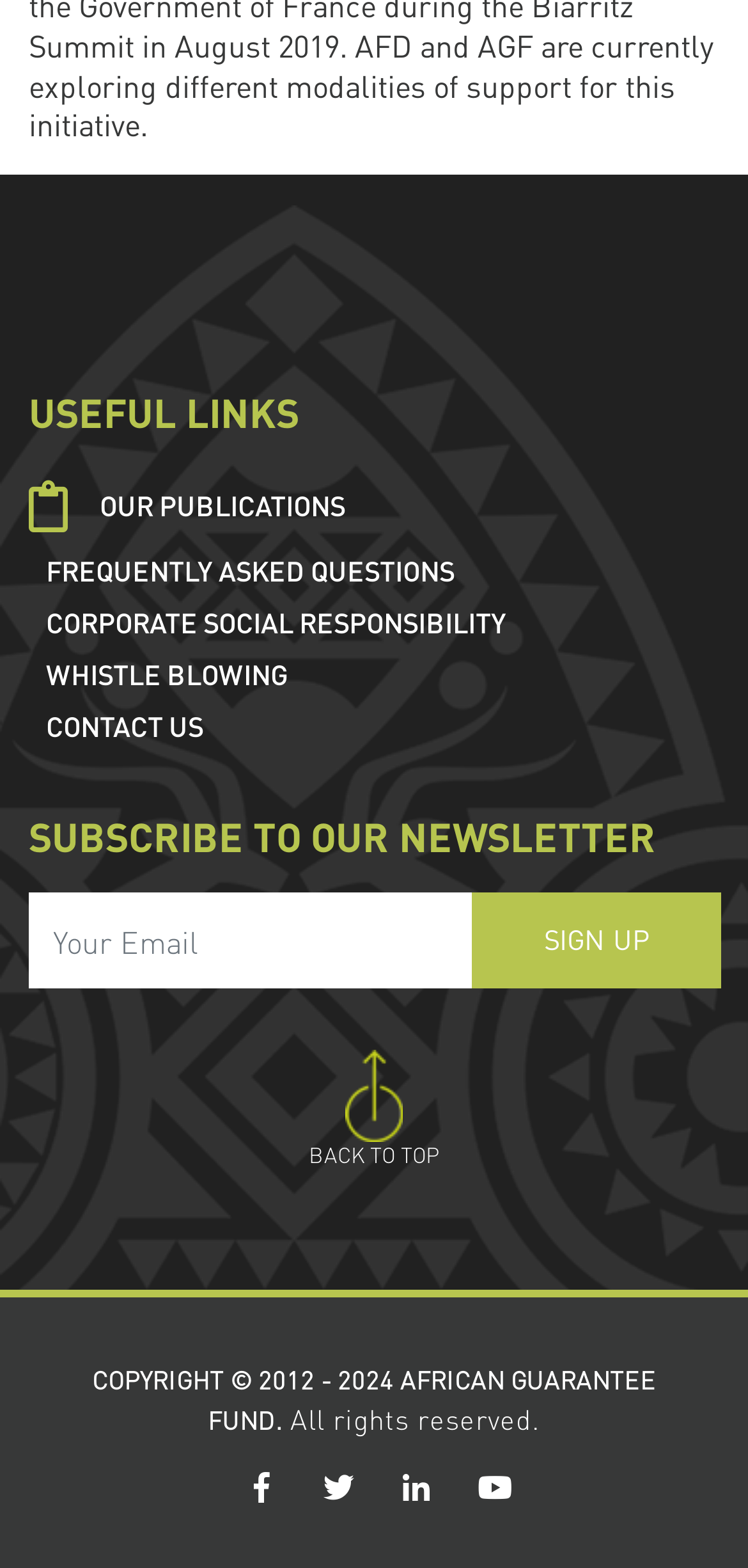Can you show the bounding box coordinates of the region to click on to complete the task described in the instruction: "Contact us"?

None